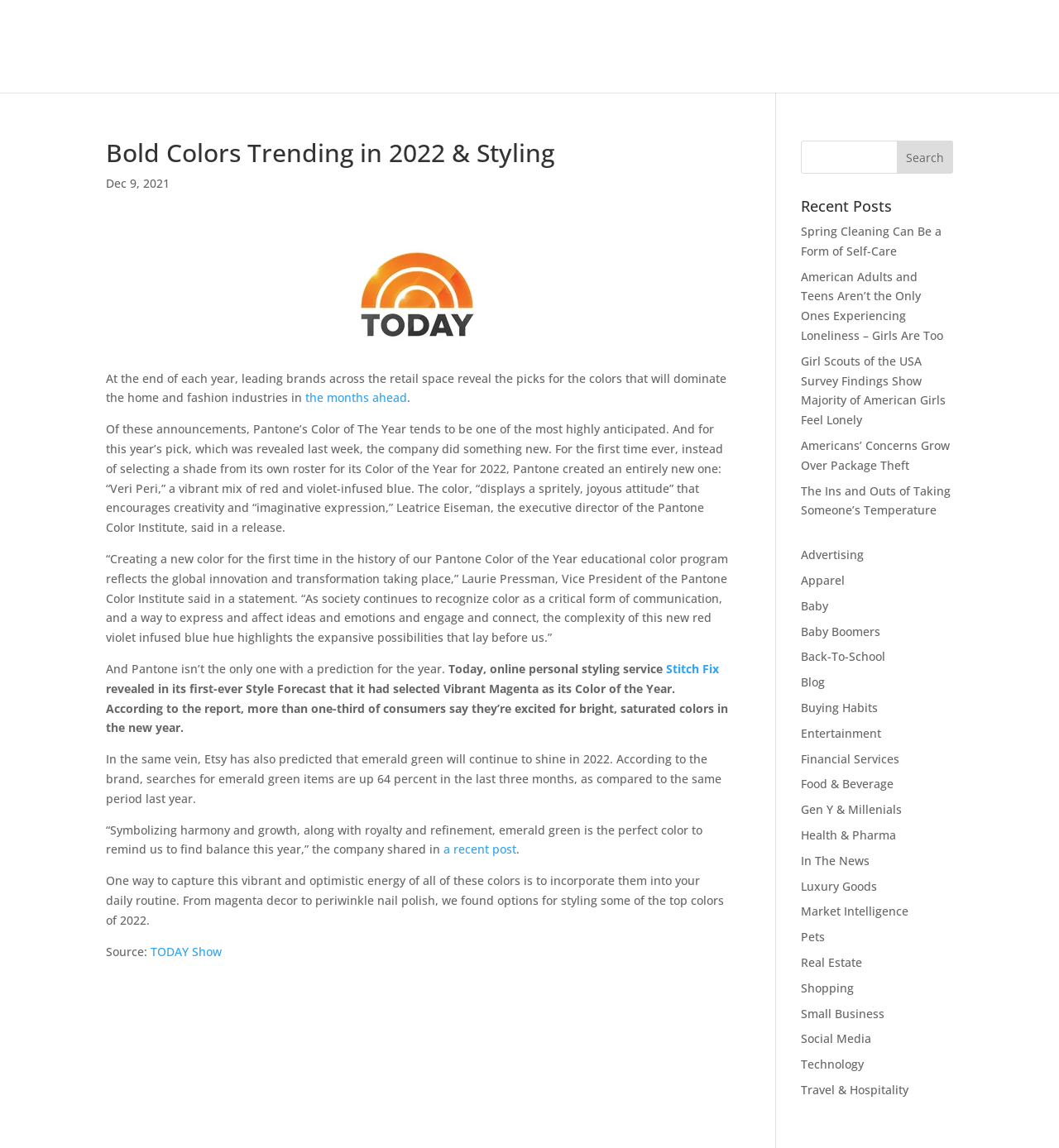What is the name of the color that Etsy has predicted will continue to shine in 2022?
Using the image as a reference, deliver a detailed and thorough answer to the question.

The article mentions that Etsy has predicted that emerald green will continue to shine in 2022, symbolizing harmony and growth, along with royalty and refinement.